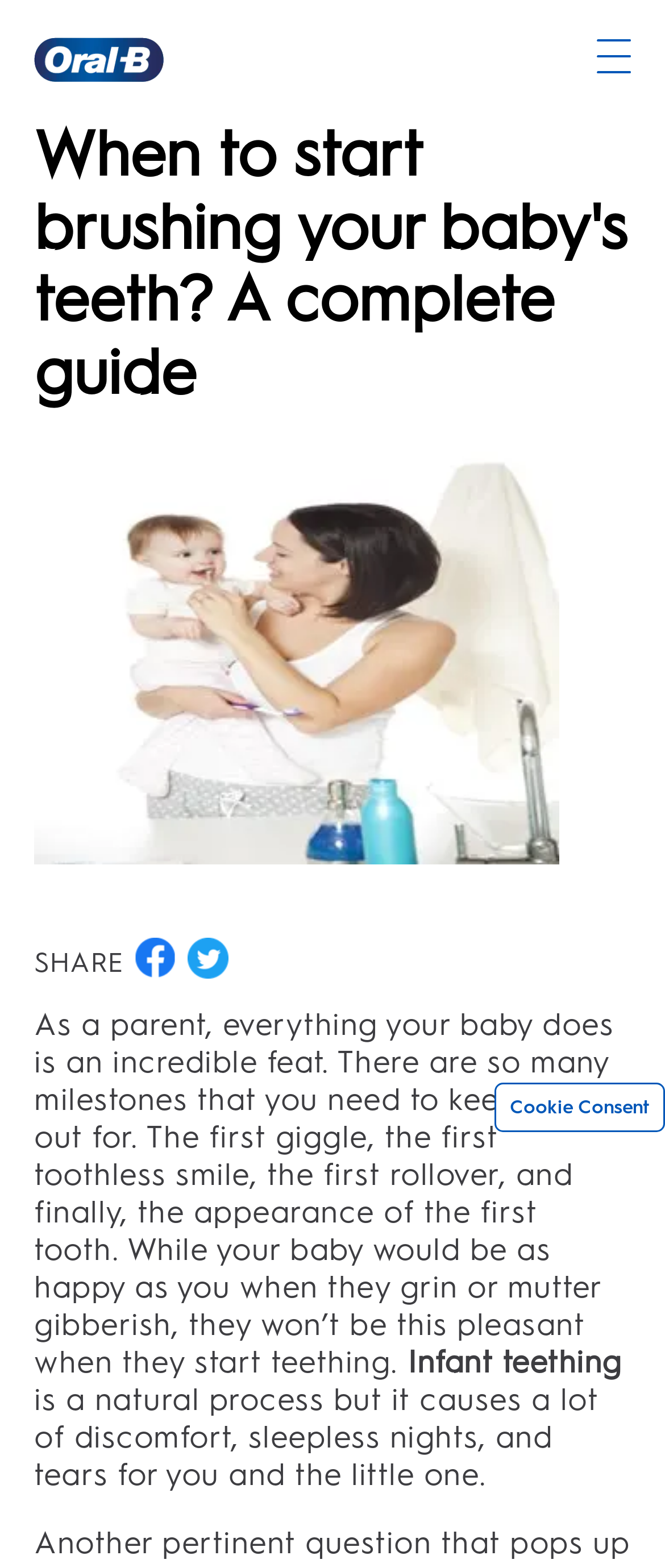Find the coordinates for the bounding box of the element with this description: "aria-label="SHARE ON FACEBOOK button"".

[0.203, 0.598, 0.264, 0.624]